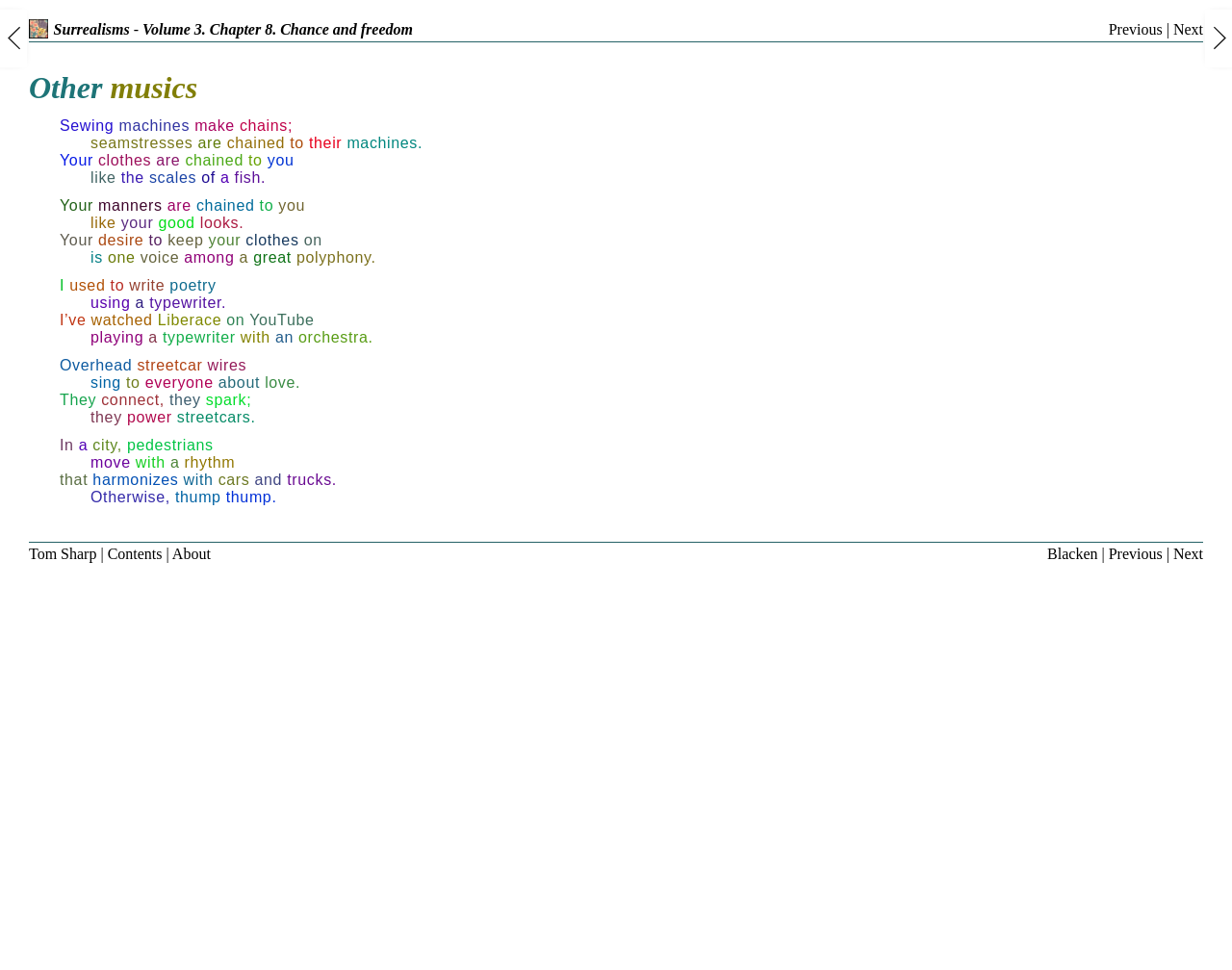Given the description of the UI element: "Contents", predict the bounding box coordinates in the form of [left, top, right, bottom], with each value being a float between 0 and 1.

[0.087, 0.563, 0.132, 0.579]